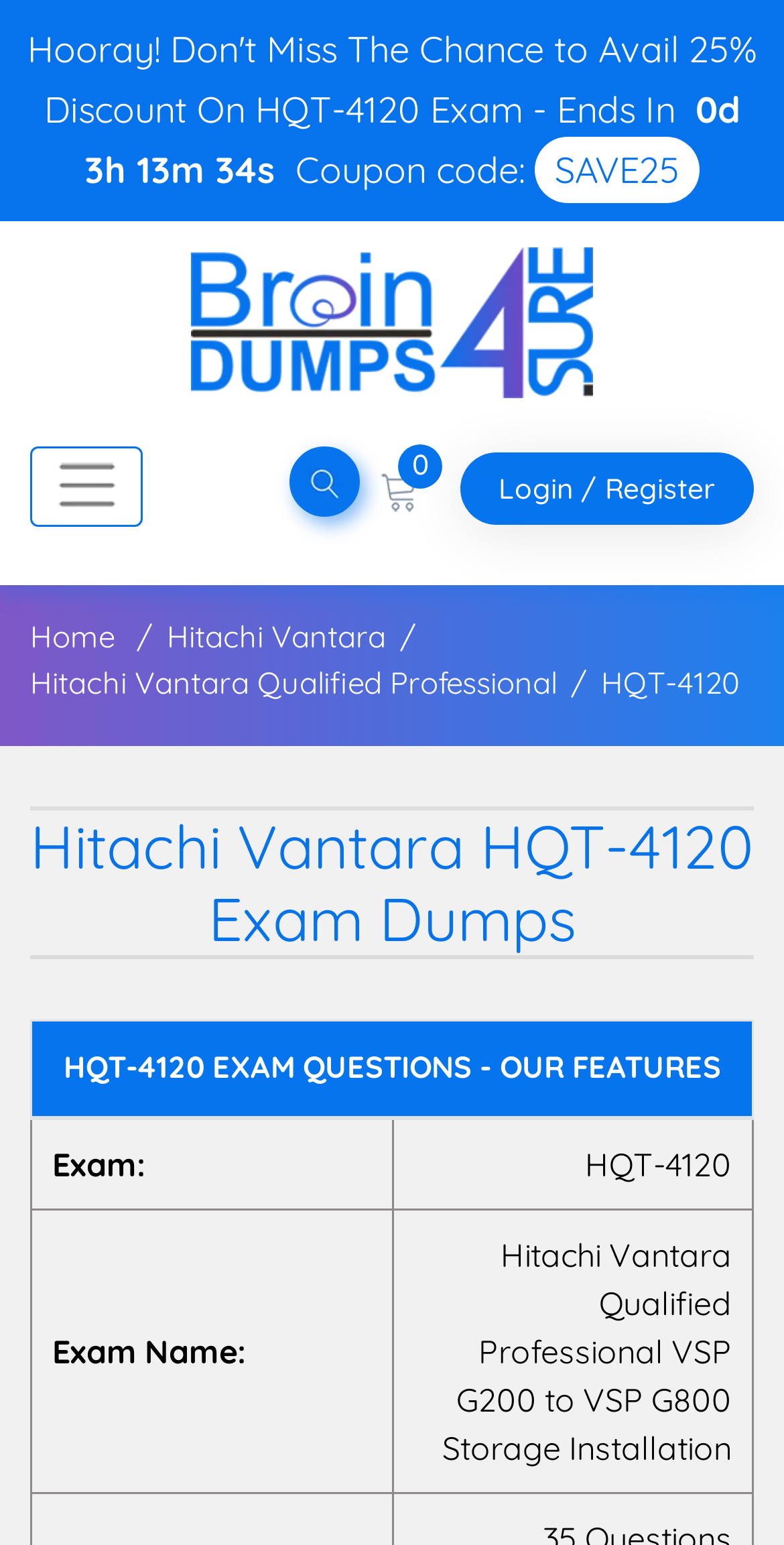Answer the following inquiry with a single word or phrase:
What is the navigation button?

Toggle navigation